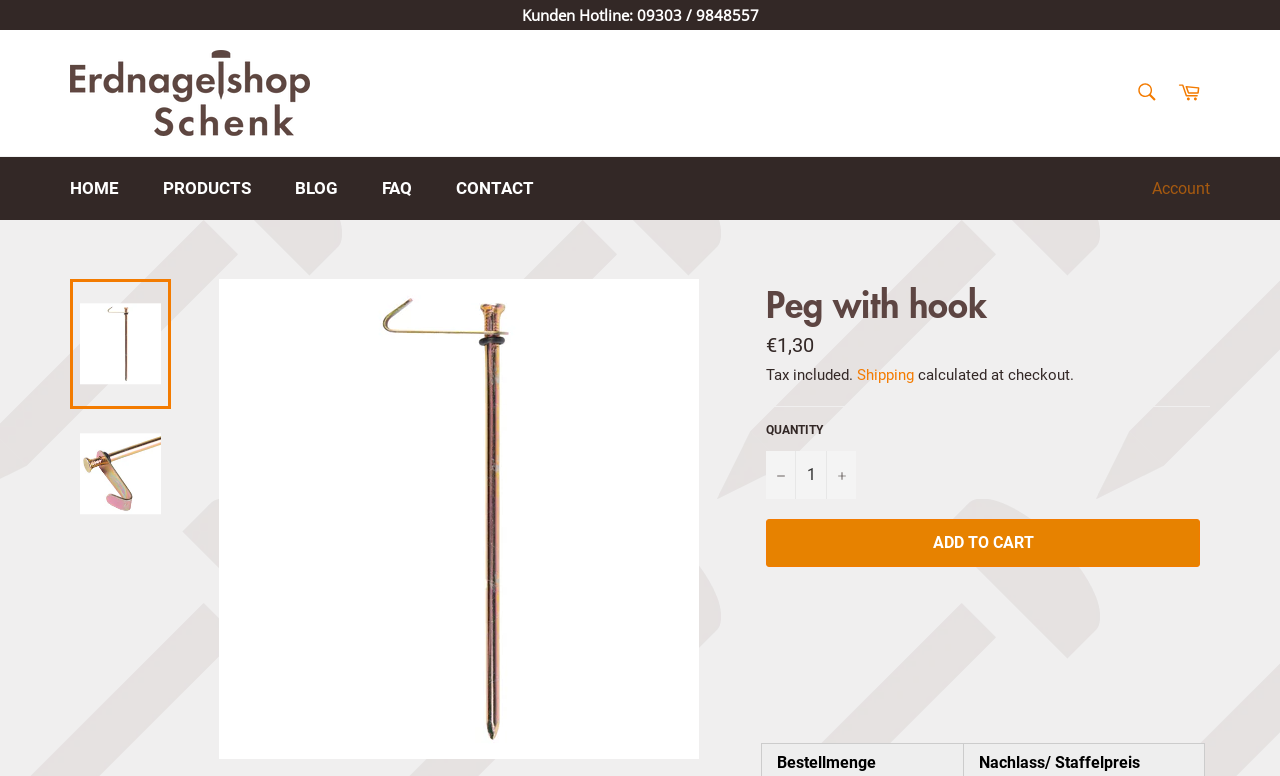Generate an in-depth caption that captures all aspects of the webpage.

This webpage is an e-commerce product page for a "Peg with hook" from Erdnagelshop. At the top, there is a customer hotline number and a layout table containing the Erdnagelshop logo, a search bar, and a cart link. Below this, there is a navigation menu with links to HOME, PRODUCTS, BLOG, FAQ, and CONTACT.

The main product section is divided into two parts. On the left, there are three images of the product, each with a different description: "galvanisch verzinkter Erdnagel mit Haken", "galvanisch verzinkter Erdnagel mit Haken", and "Gelb, galvanisch verzinkter Erdnagel mit Haken". On the right, there is a heading "Peg with hook" followed by the product information, including the regular price of €1,30, a note that tax is included, and a shipping link. 

Below the product information, there is a quantity section where customers can adjust the quantity of the product they want to add to their cart. This section includes a textbox to input the quantity, buttons to increase or decrease the quantity, and a button to add the product to the cart.